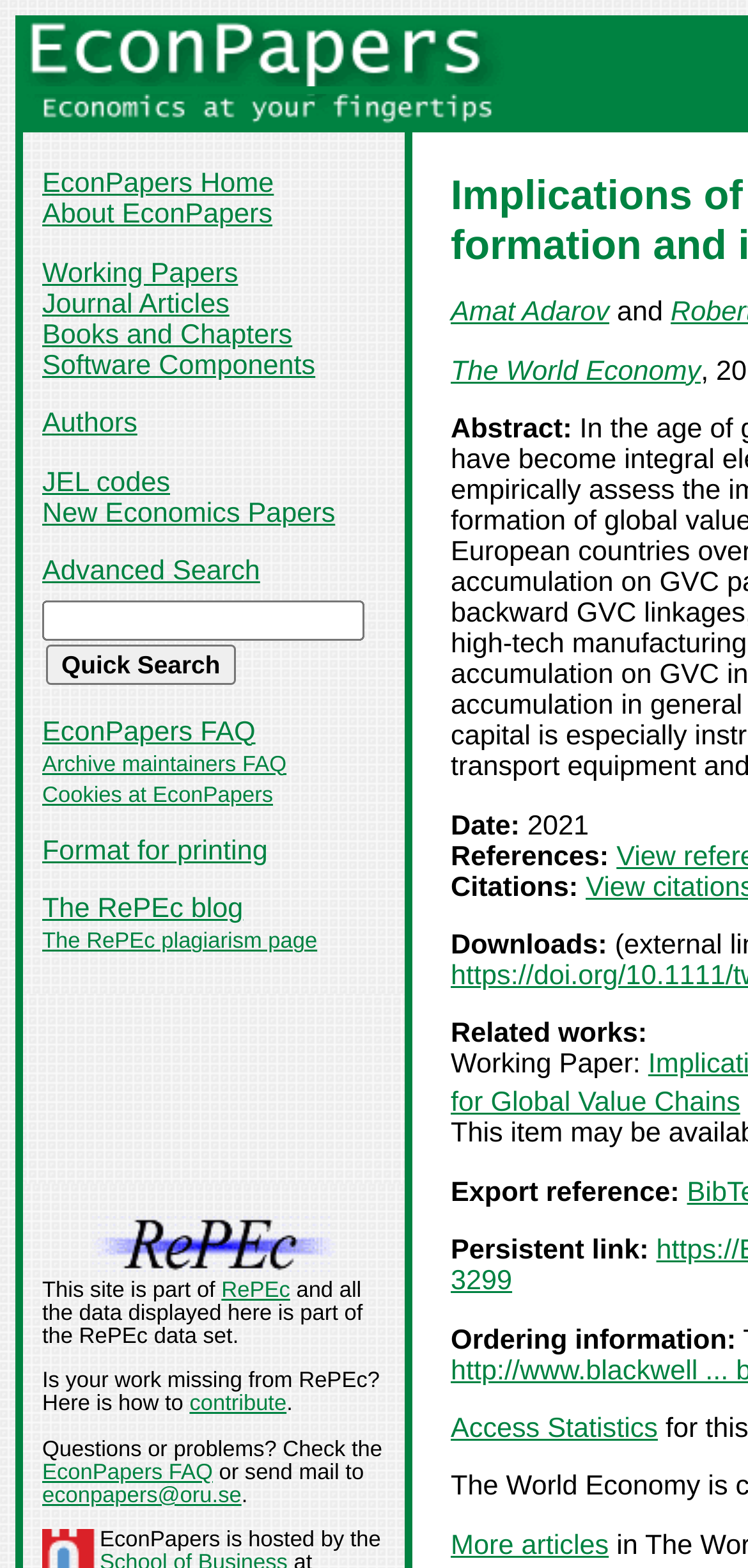What is the name of the blog mentioned on the webpage?
Based on the visual details in the image, please answer the question thoroughly.

The name of the blog can be found in the section below the abstract, where it lists 'The RePEc blog' as a link.